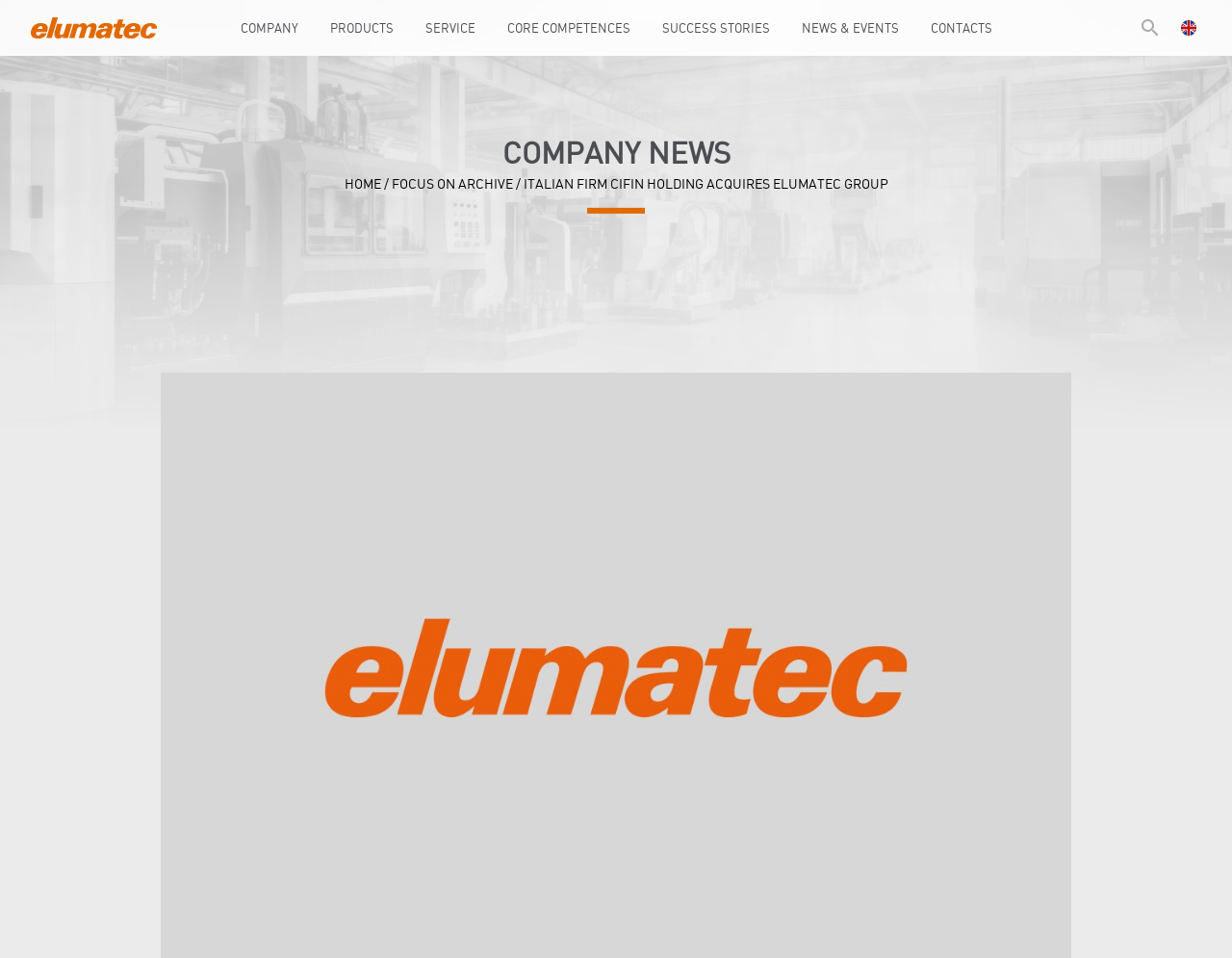Generate an in-depth caption that captures all aspects of the webpage.

The webpage is about the Elumatec brand, specifically featuring the news of Italian firm Cifin Holding acquiring the elumatec Group. At the top left, there is a small logo image and a link. Above the main content, there is a navigation menu with seven links: COMPANY, PRODUCTS, SERVICE, CORE COMPETENCES, SUCCESS STORIES, NEWS & EVENTS, and CONTACTS. These links are evenly spaced and aligned horizontally across the top of the page.

Below the navigation menu, there is a large banner image that spans the entire width of the page, with the title "Success Stories" overlaid on top. Below the banner, there is a heading that reads "COMPANY NEWS". 

On the left side of the page, there is a table of contents with three links: HOME, a separator, and FOCUS ON ARCHIVE. To the right of the table of contents, there is a large block of text with the title "ITALIAN FIRM CIFIN HOLDING ACQUIRES ELUMATEC GROUP". 

At the top right corner, there is a search link and another small logo image.